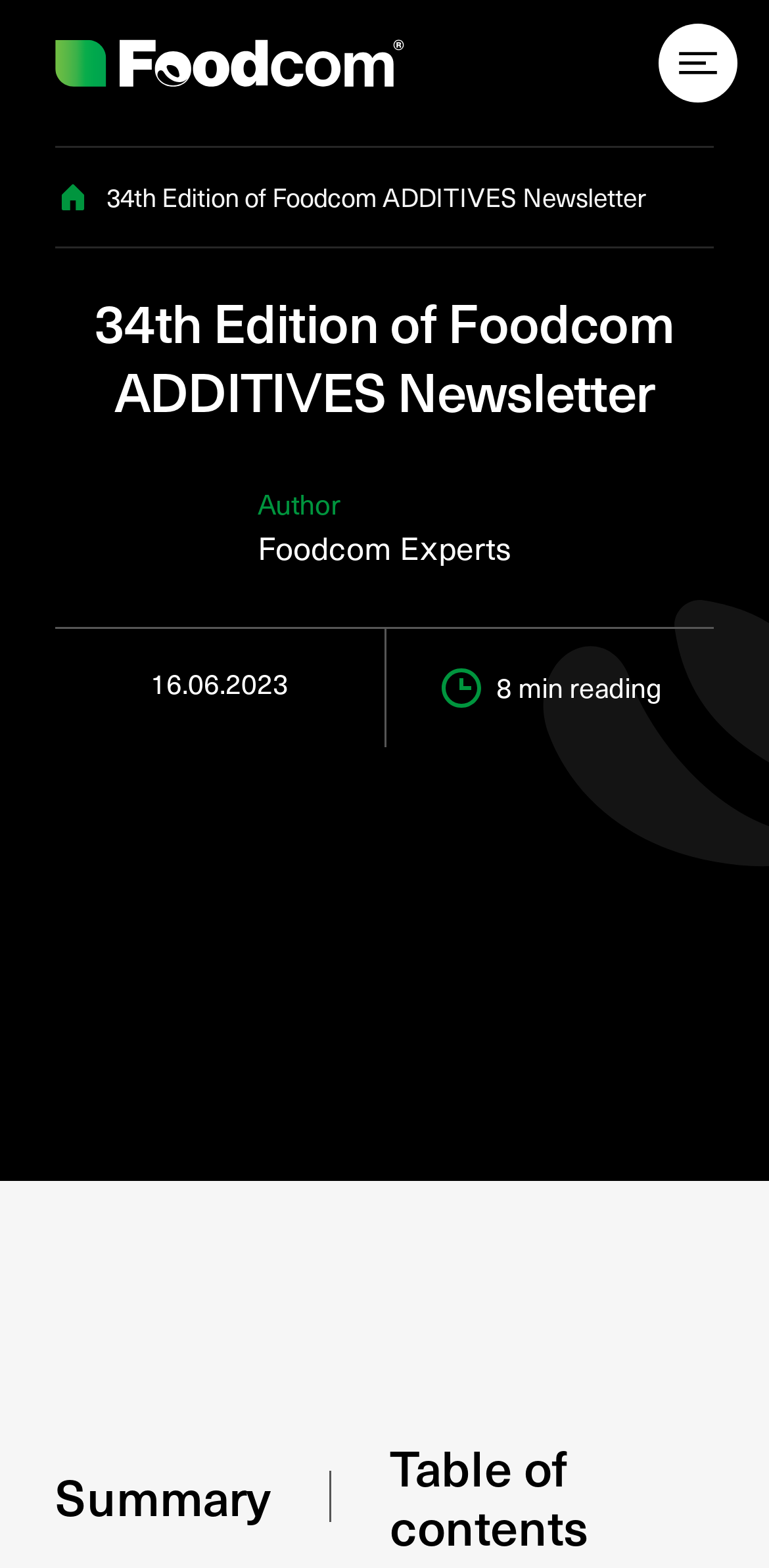What is the section below the title?
Using the image, elaborate on the answer with as much detail as possible.

The section below the title can be found in the StaticText element with bounding box coordinates [0.072, 0.931, 0.351, 0.978].